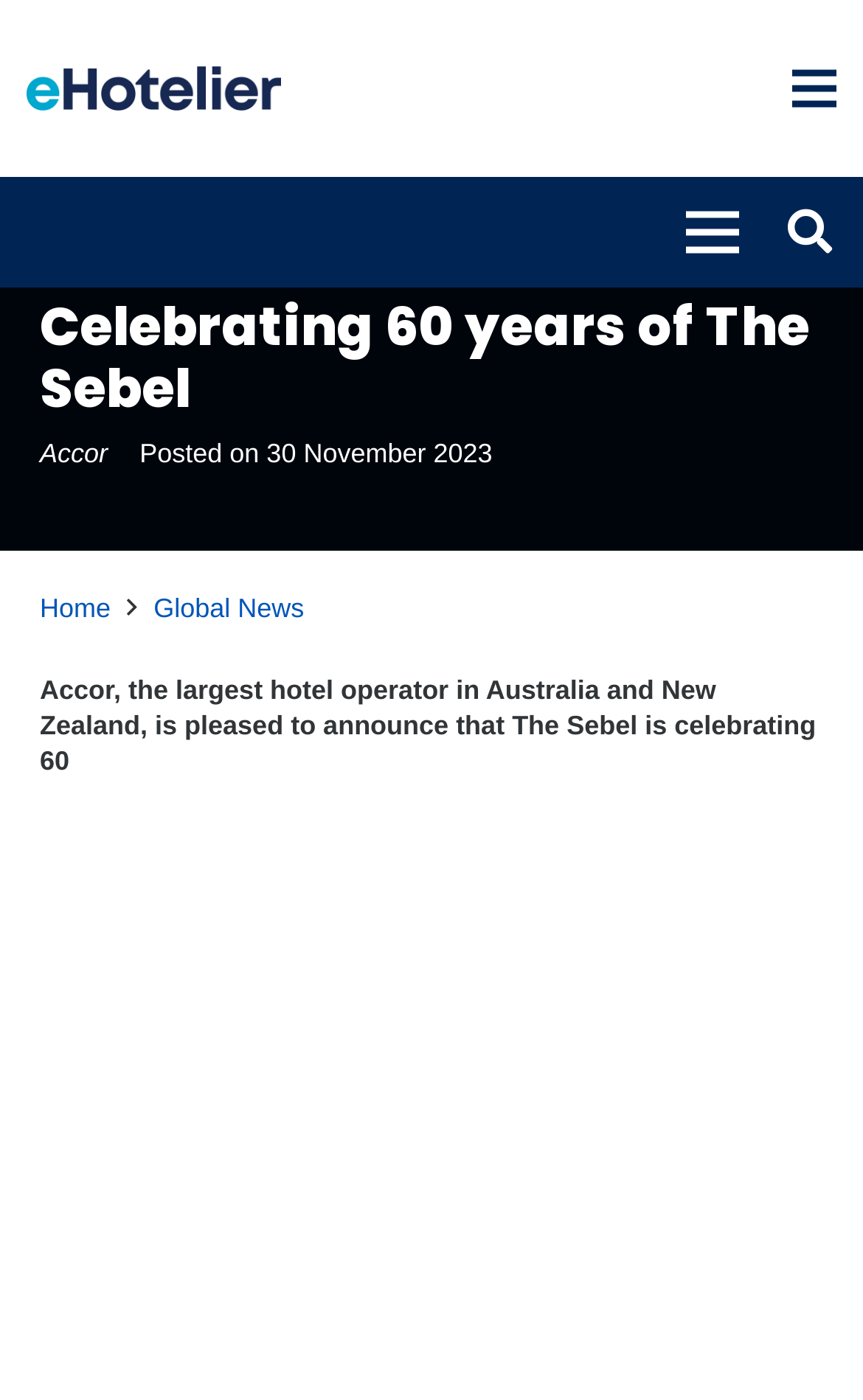How many menu links are available?
Answer the question with a single word or phrase by looking at the picture.

2